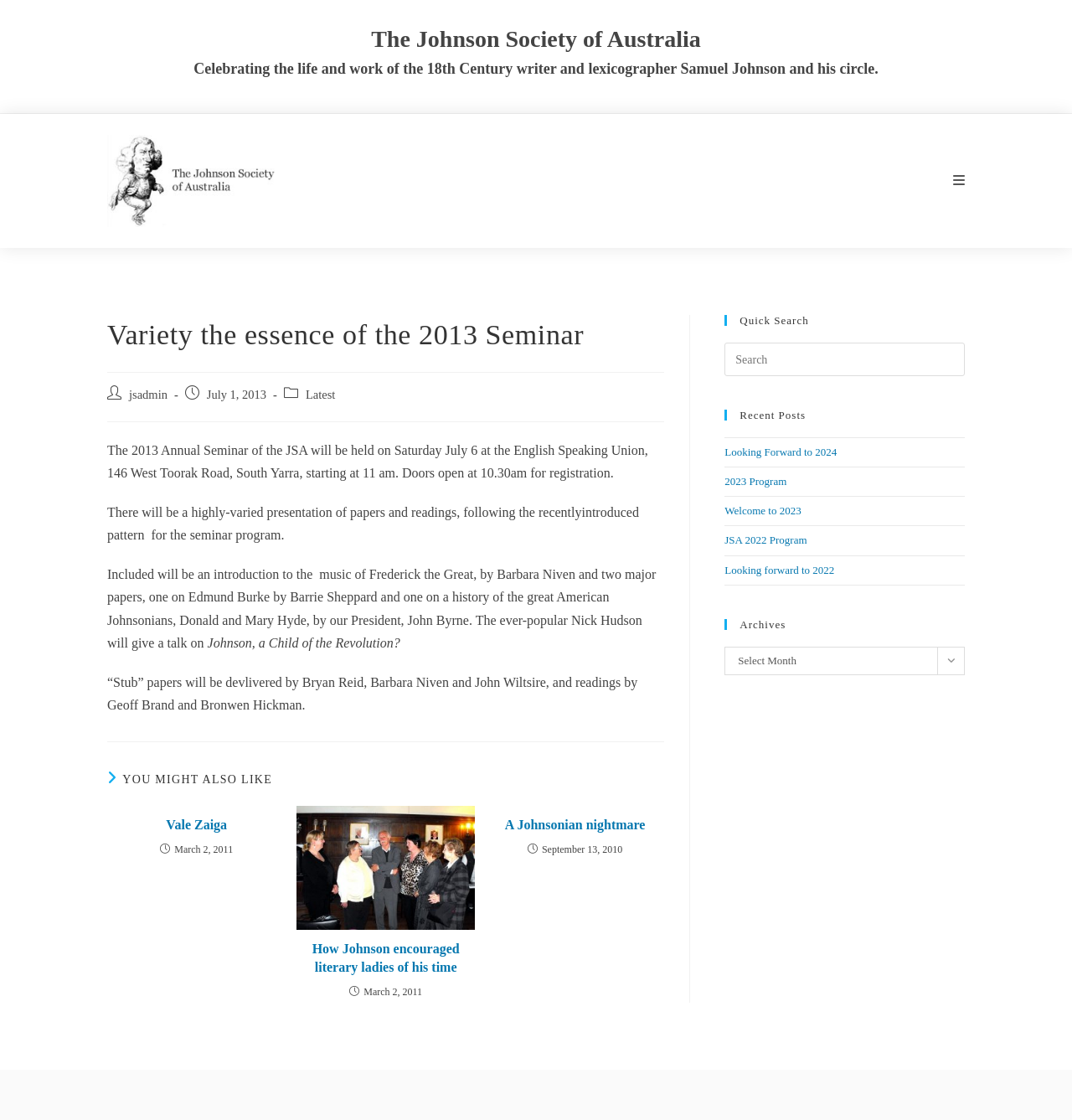Determine the bounding box coordinates for the UI element matching this description: "aria-label="Insert search query" name="s" placeholder="Search"".

[0.676, 0.306, 0.9, 0.336]